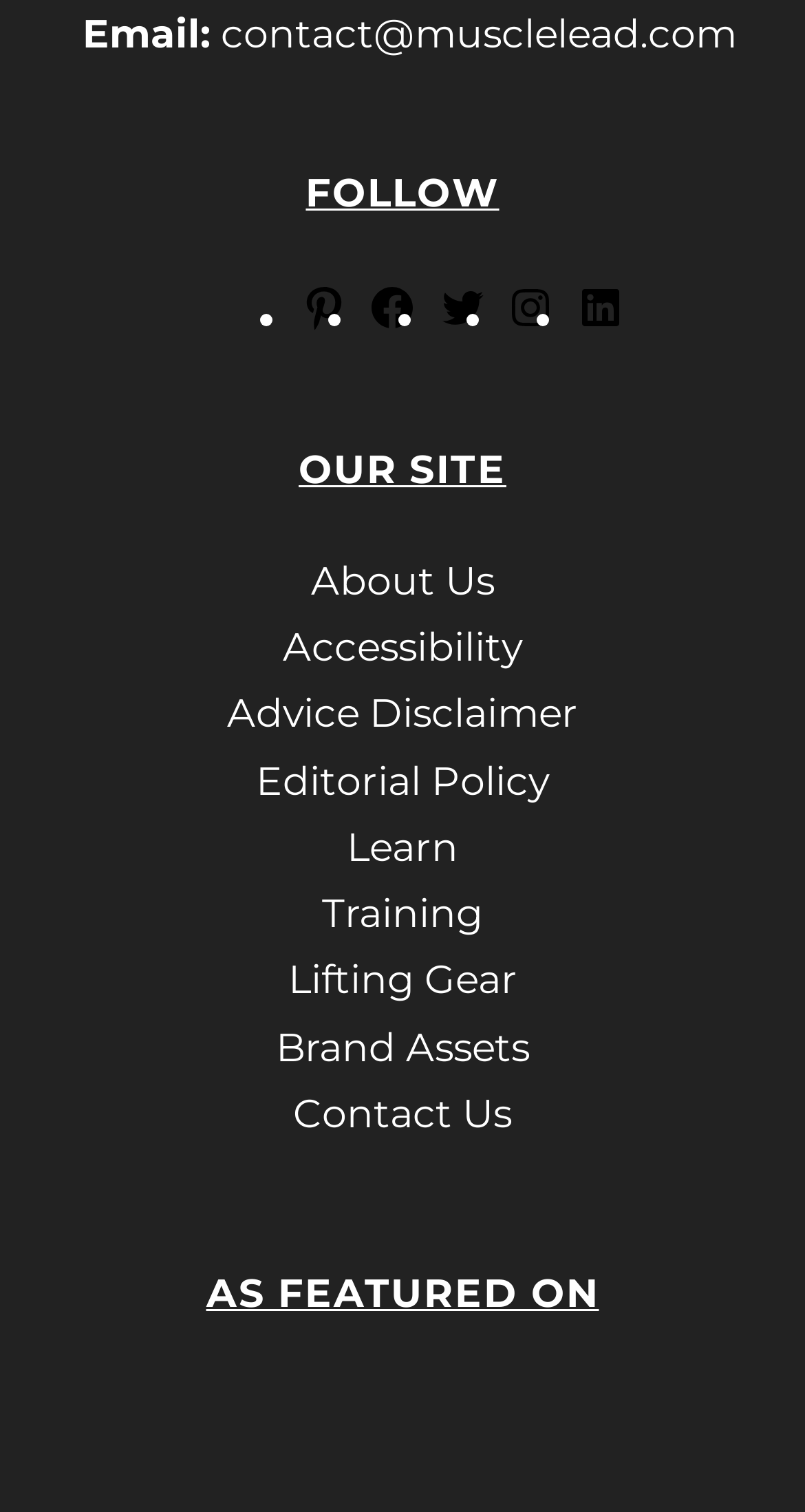What is the last link in the 'OUR SITE' section?
Please provide a single word or phrase as your answer based on the screenshot.

Contact Us